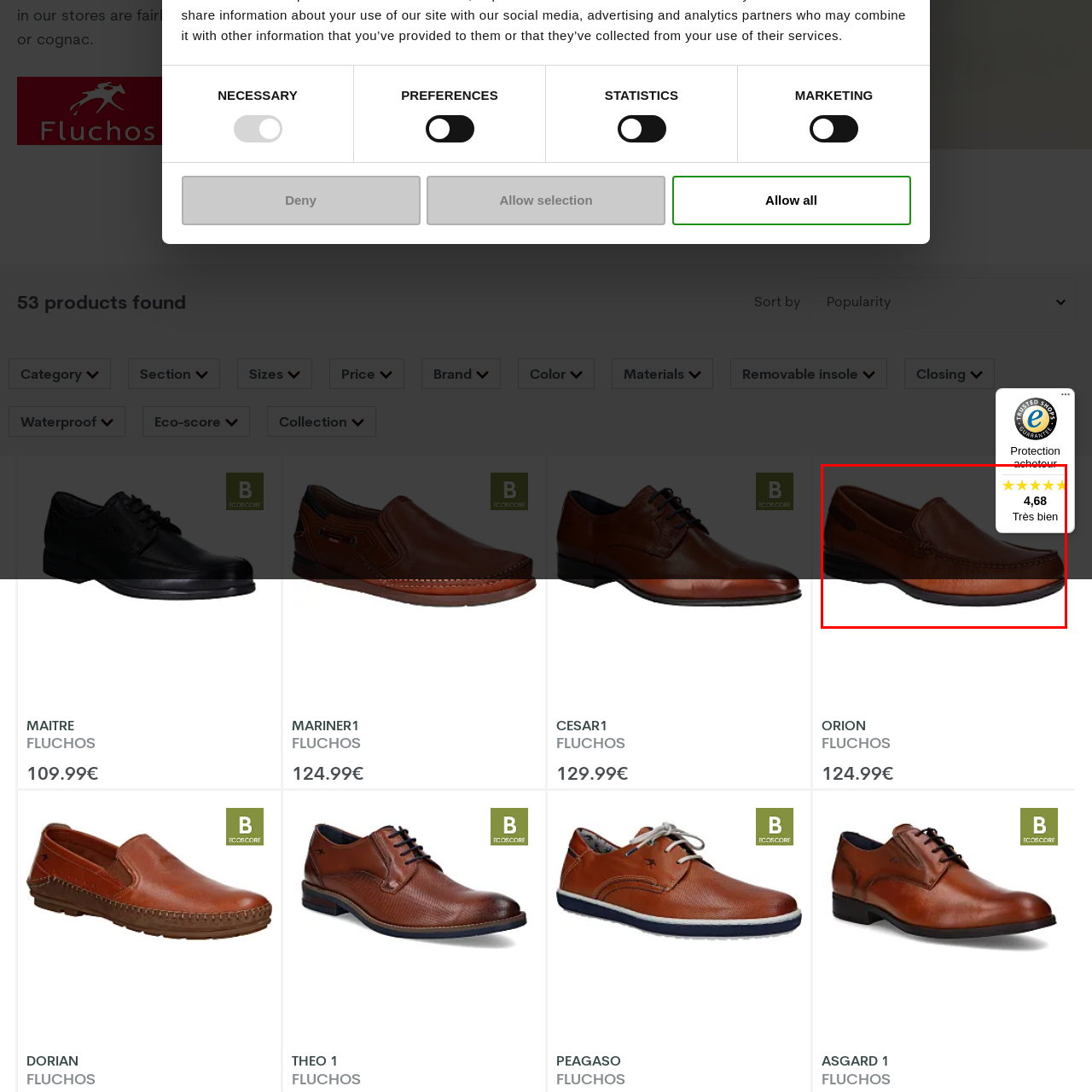Focus on the image marked by the red bounding box and offer an in-depth answer to the subsequent question based on the visual content: What is the rating of the product?

The rating of the product can be found in the caption, which mentions that the product has received positive reviews and boasts an impressive rating of 4.68 stars, indicating customer satisfaction.